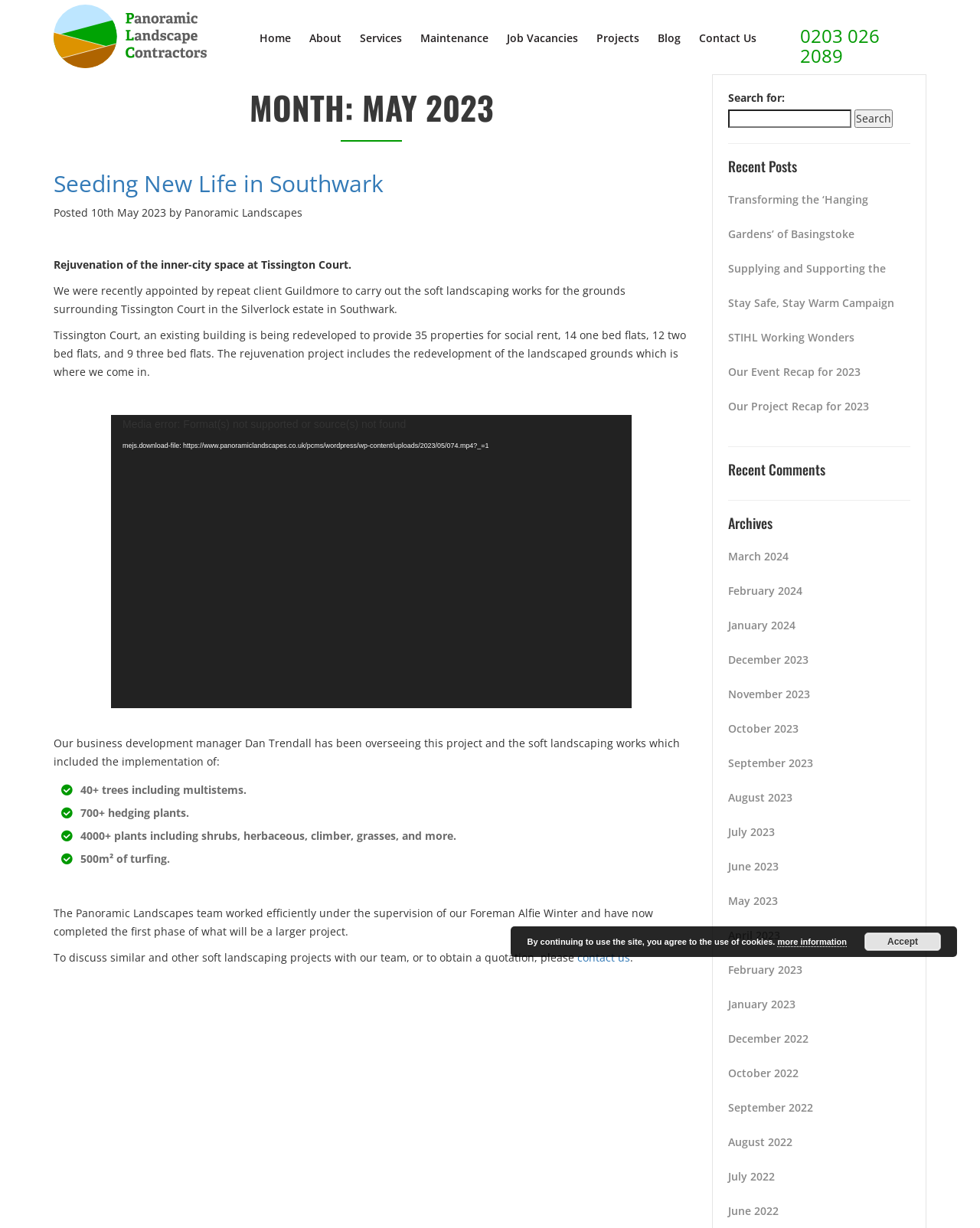Explain the webpage's design and content in an elaborate manner.

The webpage is about Panoramic Landscapes, a company that provides landscaping services. At the top, there is a navigation menu with links to different sections of the website, including "Home", "About", "Accreditations", "Testimonials", "Services", "Maintenance", "Job Vacancies", "Projects", "Blog", and "Contact Us". 

Below the navigation menu, there is a heading that reads "MONTH: MAY 2023". Underneath this heading, there is an article about a project called "Seeding New Life in Southwark". The article includes a heading, a brief description, and several paragraphs of text that describe the project. The text explains that the company was appointed to carry out soft landscaping works for the grounds surrounding Tissington Court in Southwark, and that the project included the implementation of various landscaping features such as trees, hedging plants, and turfing.

To the right of the article, there is a video player that allows users to play a video related to the project. Below the video player, there is a section that lists the features of the project, including the number of trees, hedging plants, and plants used.

Further down the page, there is a section that lists recent posts, including links to articles about other projects and events. There is also a section that lists recent comments and archives of past posts.

At the bottom of the page, there is a search bar that allows users to search for specific content on the website.